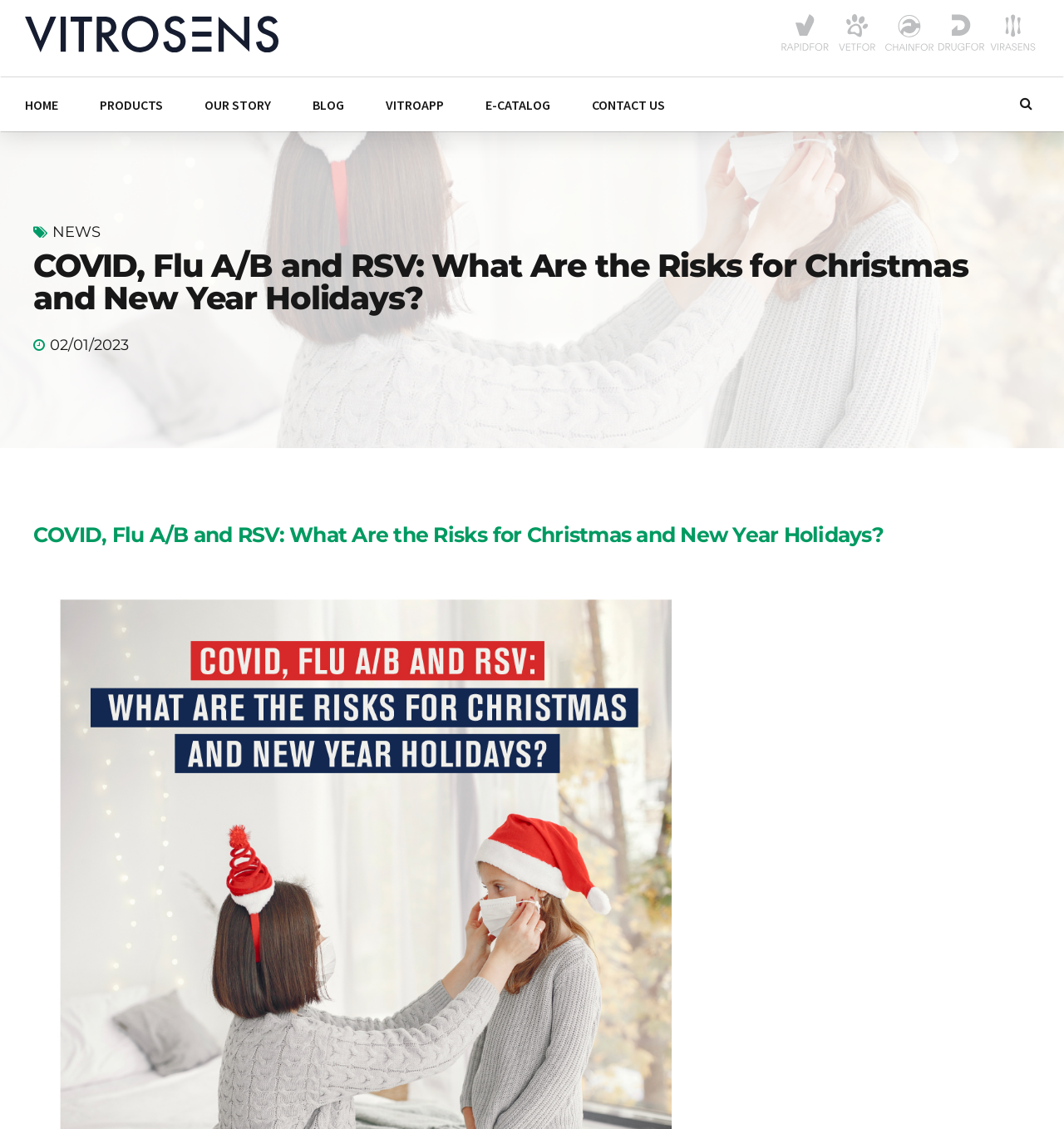Using the provided description: "VITROAPP", find the bounding box coordinates of the corresponding UI element. The output should be four float numbers between 0 and 1, in the format [left, top, right, bottom].

[0.362, 0.085, 0.417, 0.1]